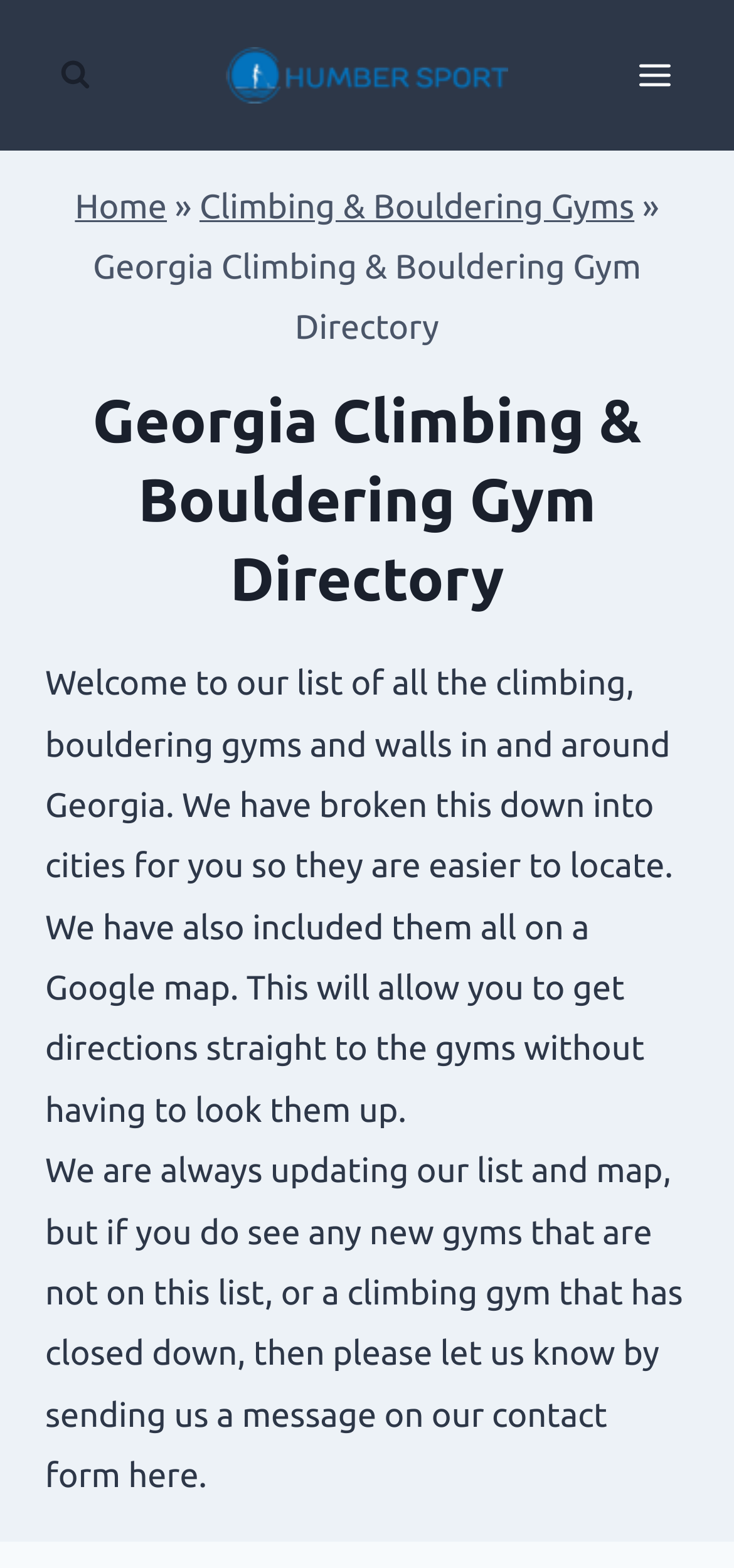Extract the heading text from the webpage.

Georgia Climbing & Bouldering Gym Directory